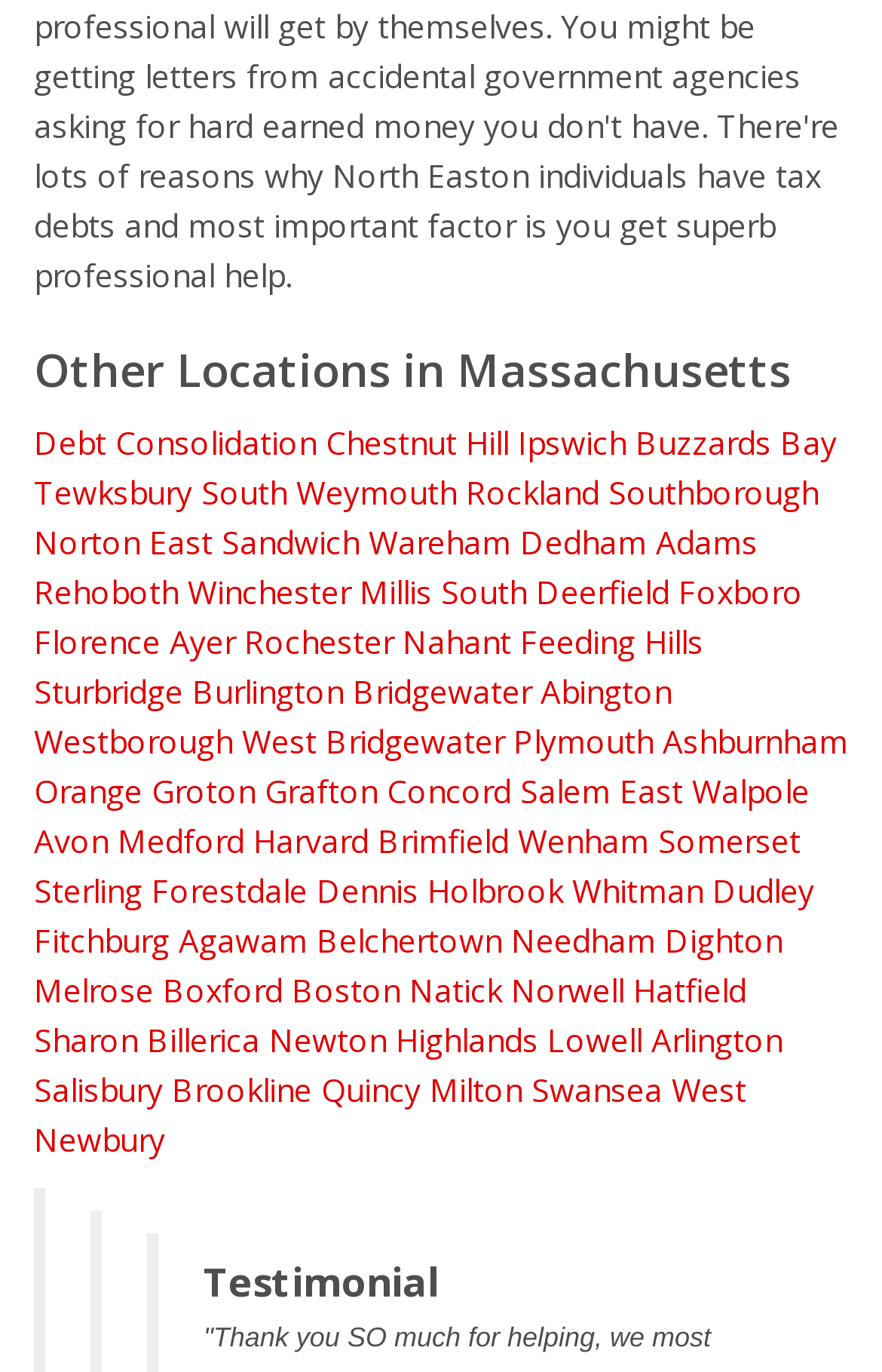Provide a brief response to the question using a single word or phrase: 
Is there a testimonial section on this webpage?

Yes